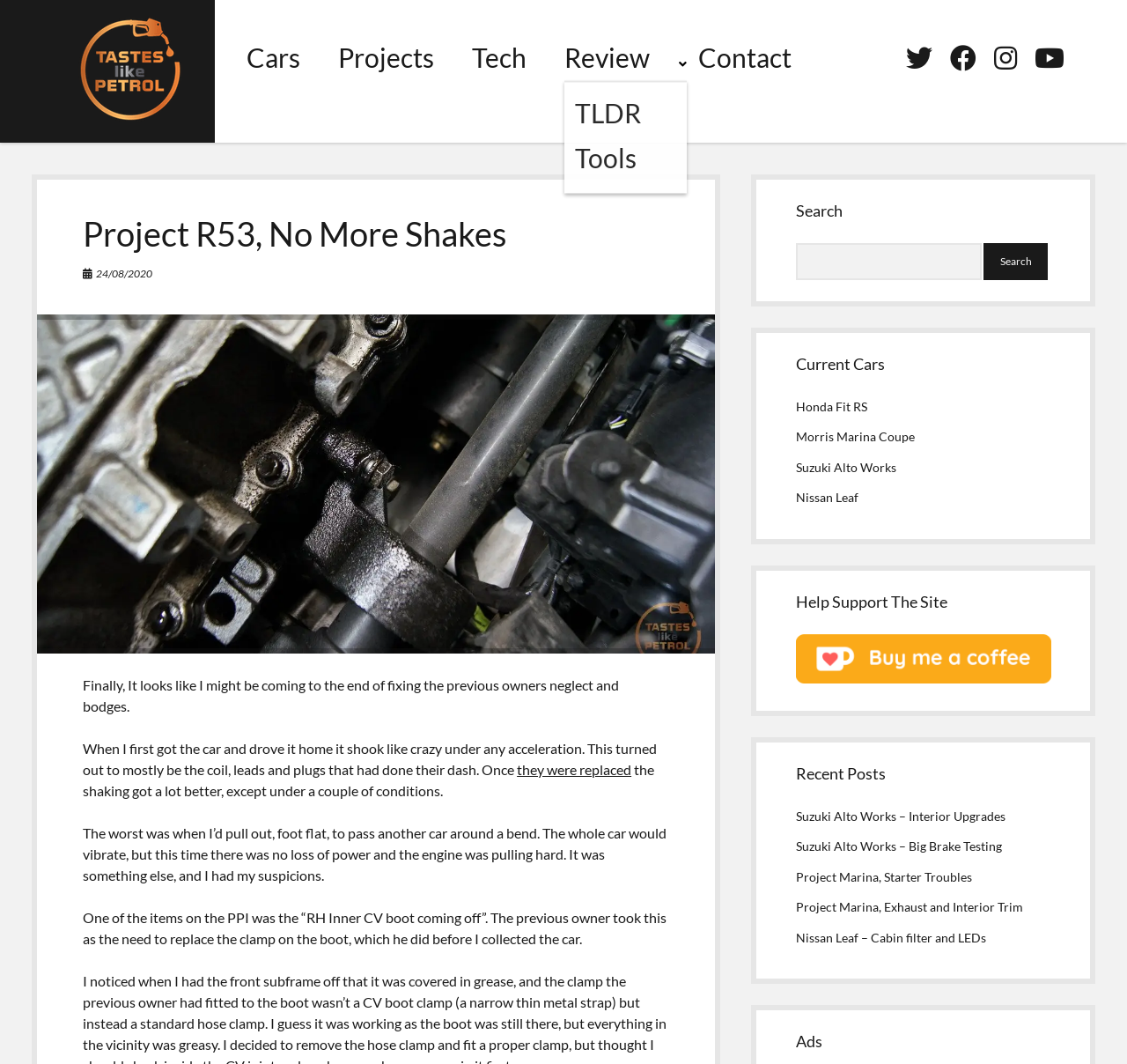Give a one-word or short phrase answer to the question: 
What is the topic of the first link in the 'Recent Posts' section?

Suzuki Alto Works